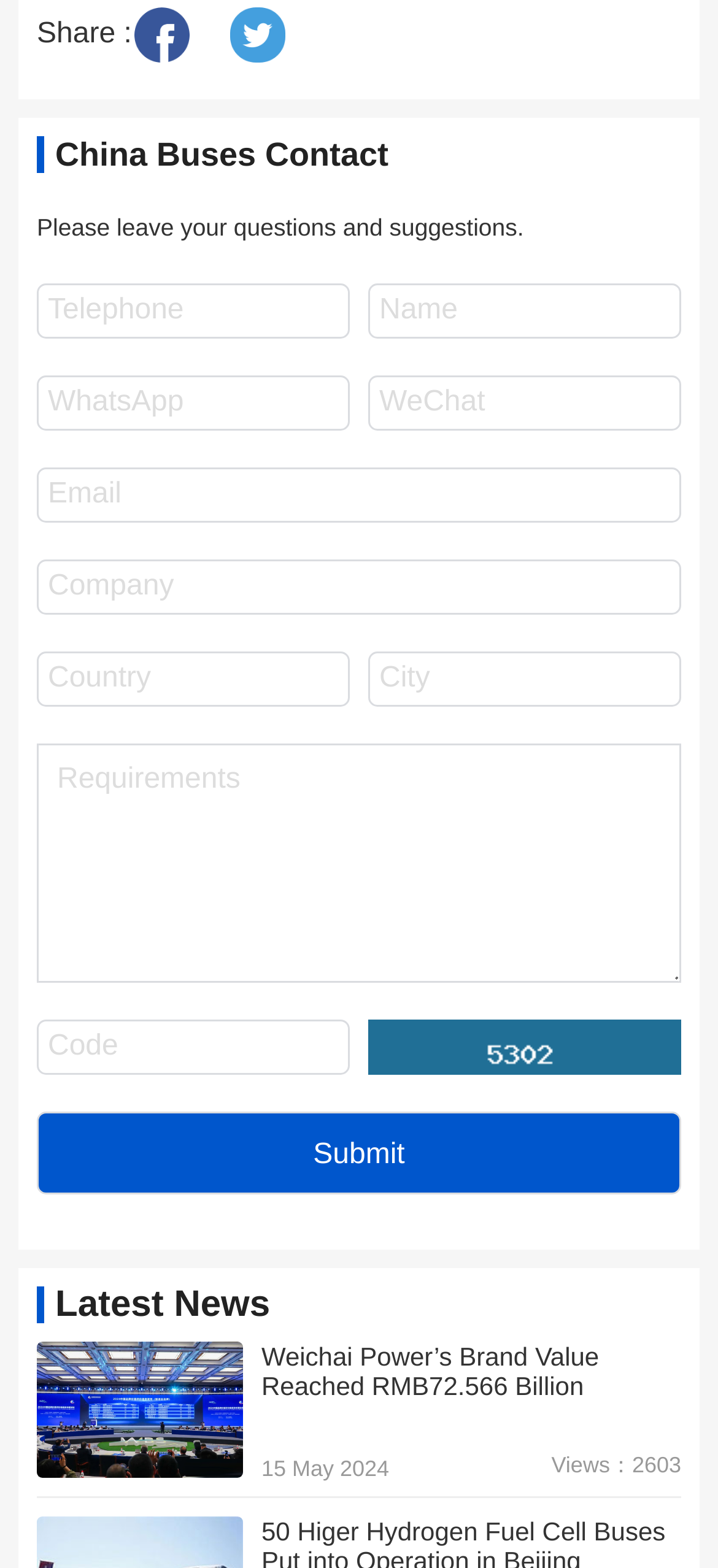Determine the bounding box coordinates of the target area to click to execute the following instruction: "Click the image to view more."

[0.654, 0.657, 0.808, 0.685]